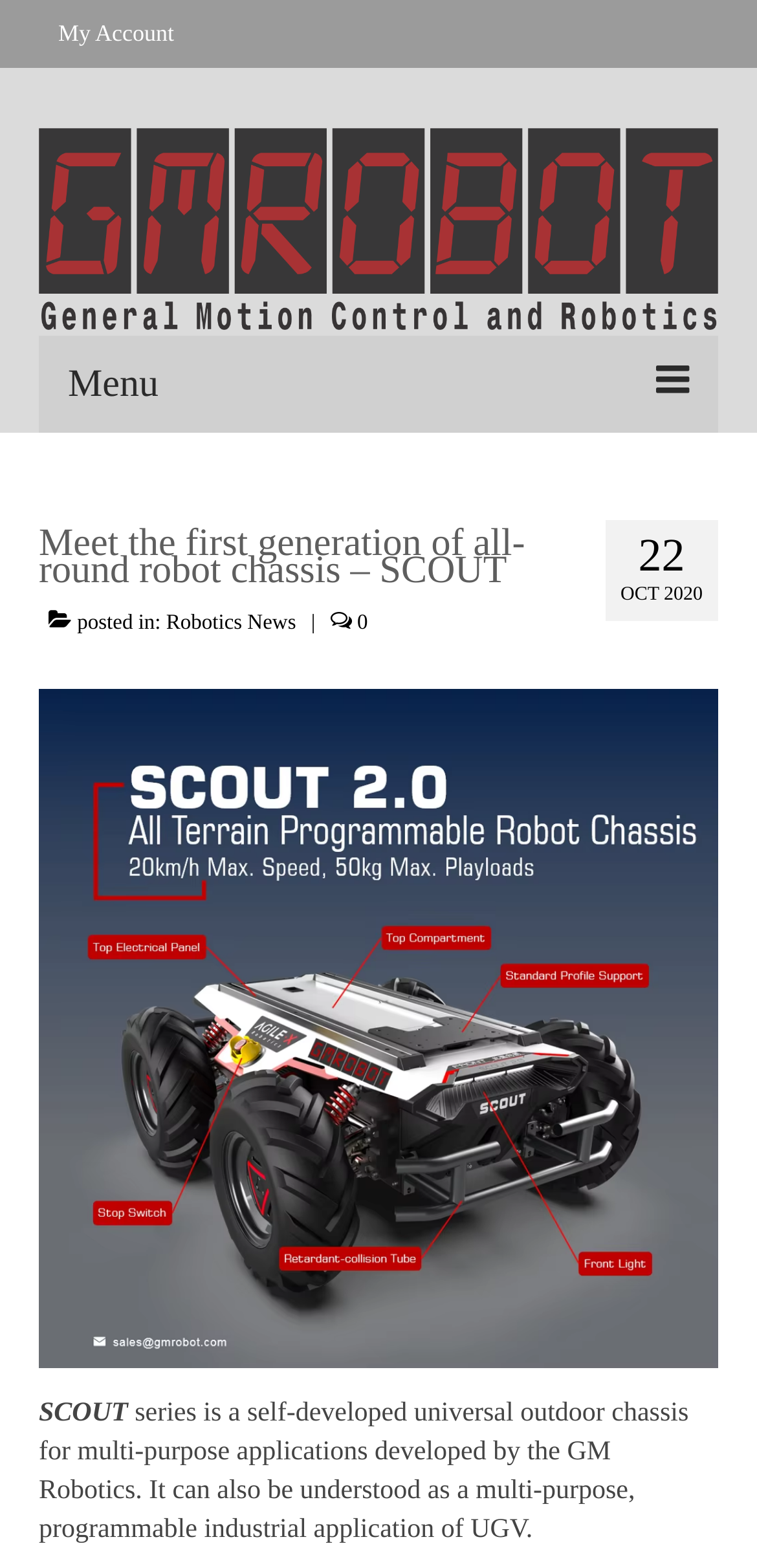Use the information in the screenshot to answer the question comprehensively: What is the category of the news?

I found the answer by looking at the link with the text 'posted in:' which is followed by the link with the text 'Robotics News', indicating that the news is categorized under Robotics News.